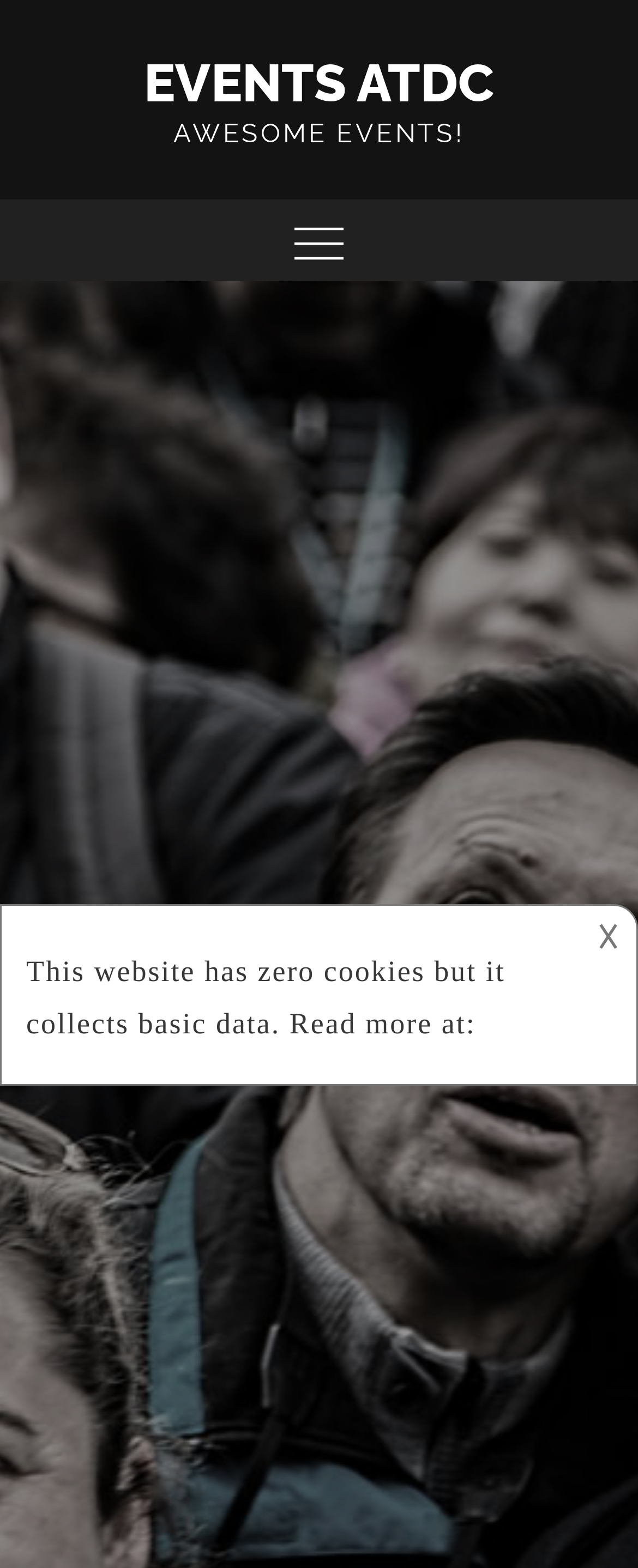Locate the UI element described by Events Atdc in the provided webpage screenshot. Return the bounding box coordinates in the format (top-left x, top-left y, bottom-right x, bottom-right y), ensuring all values are between 0 and 1.

[0.226, 0.033, 0.774, 0.072]